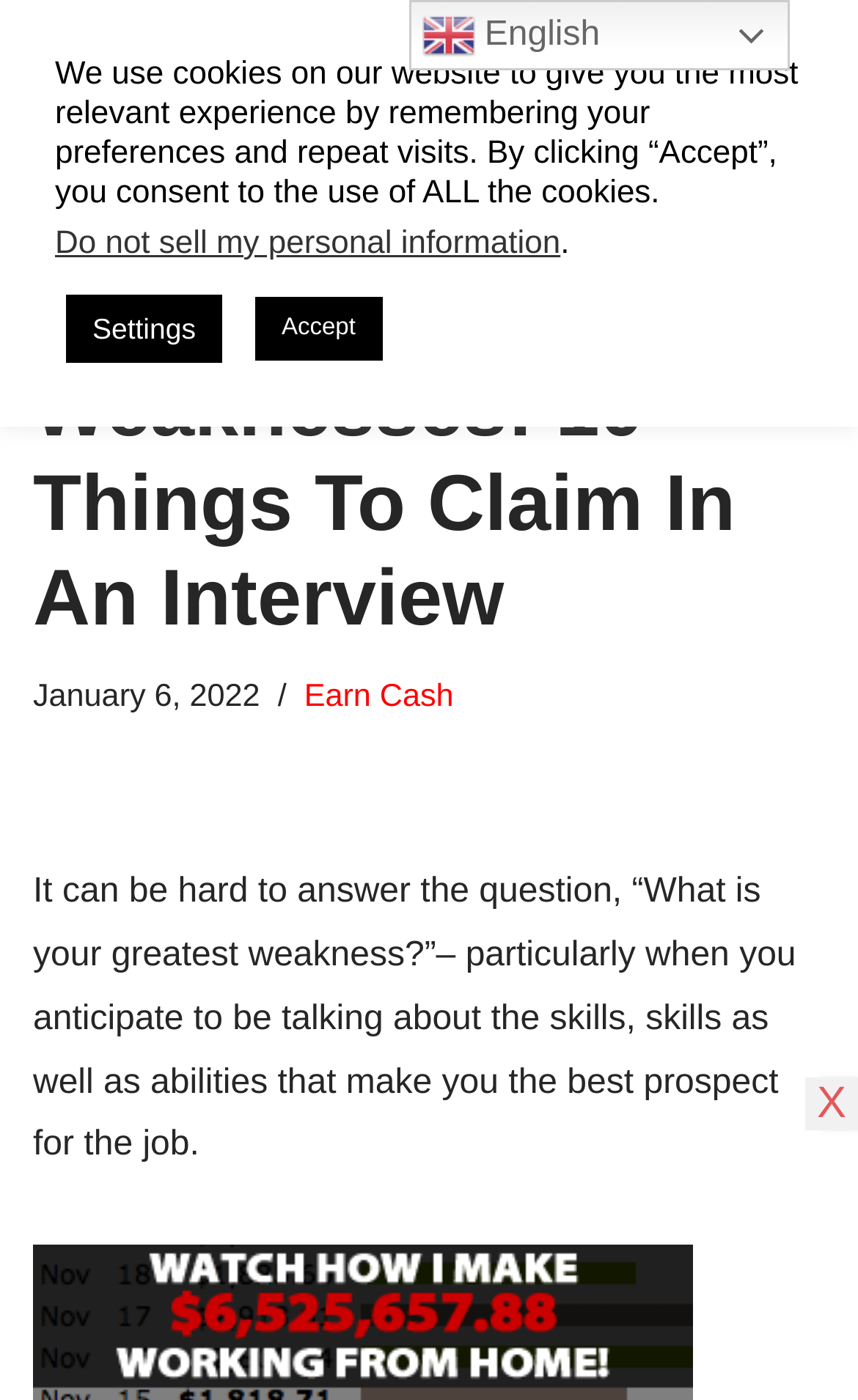What is the language of the webpage?
From the image, respond with a single word or phrase.

English